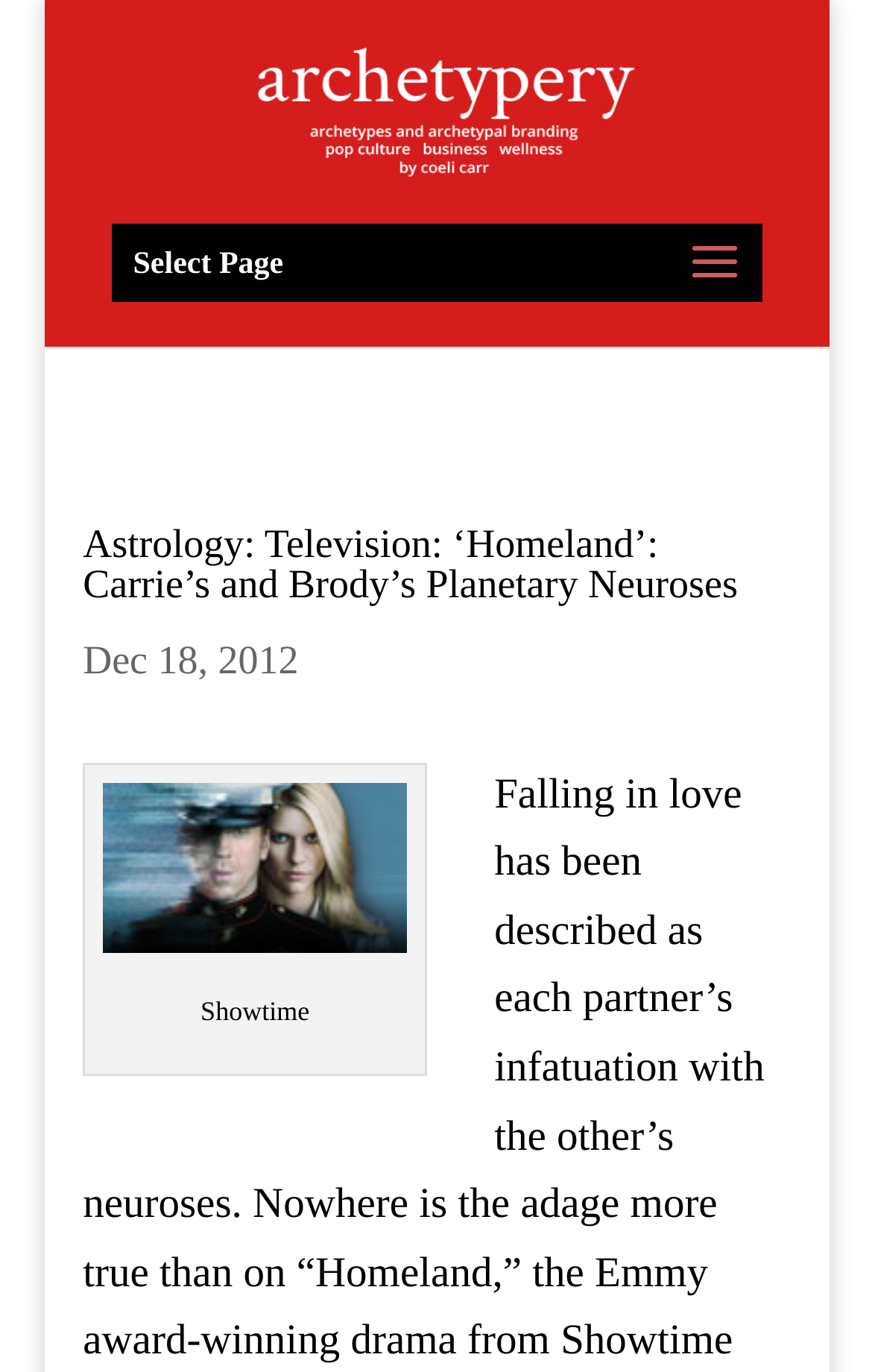How many images are on the webpage?
Answer the question with a thorough and detailed explanation.

I counted the number of image elements on the webpage and found two images, one with the description 'archetypery' and another without a description.